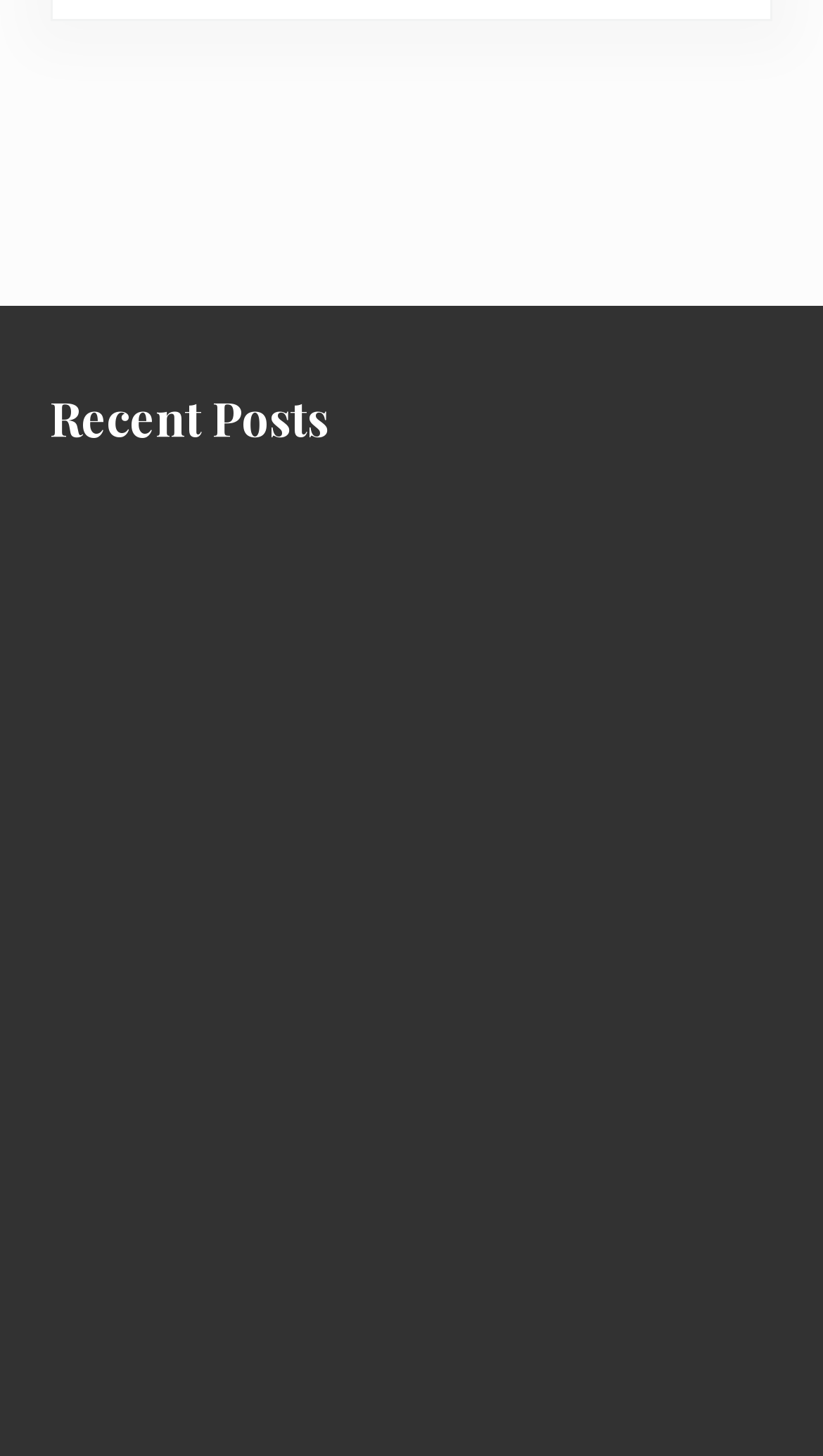What is the serving size for the recipes on this webpage?
Utilize the information in the image to give a detailed answer to the question.

All the article titles on this webpage mention 'for one', which implies that the serving size for the recipes is intended for a single person.